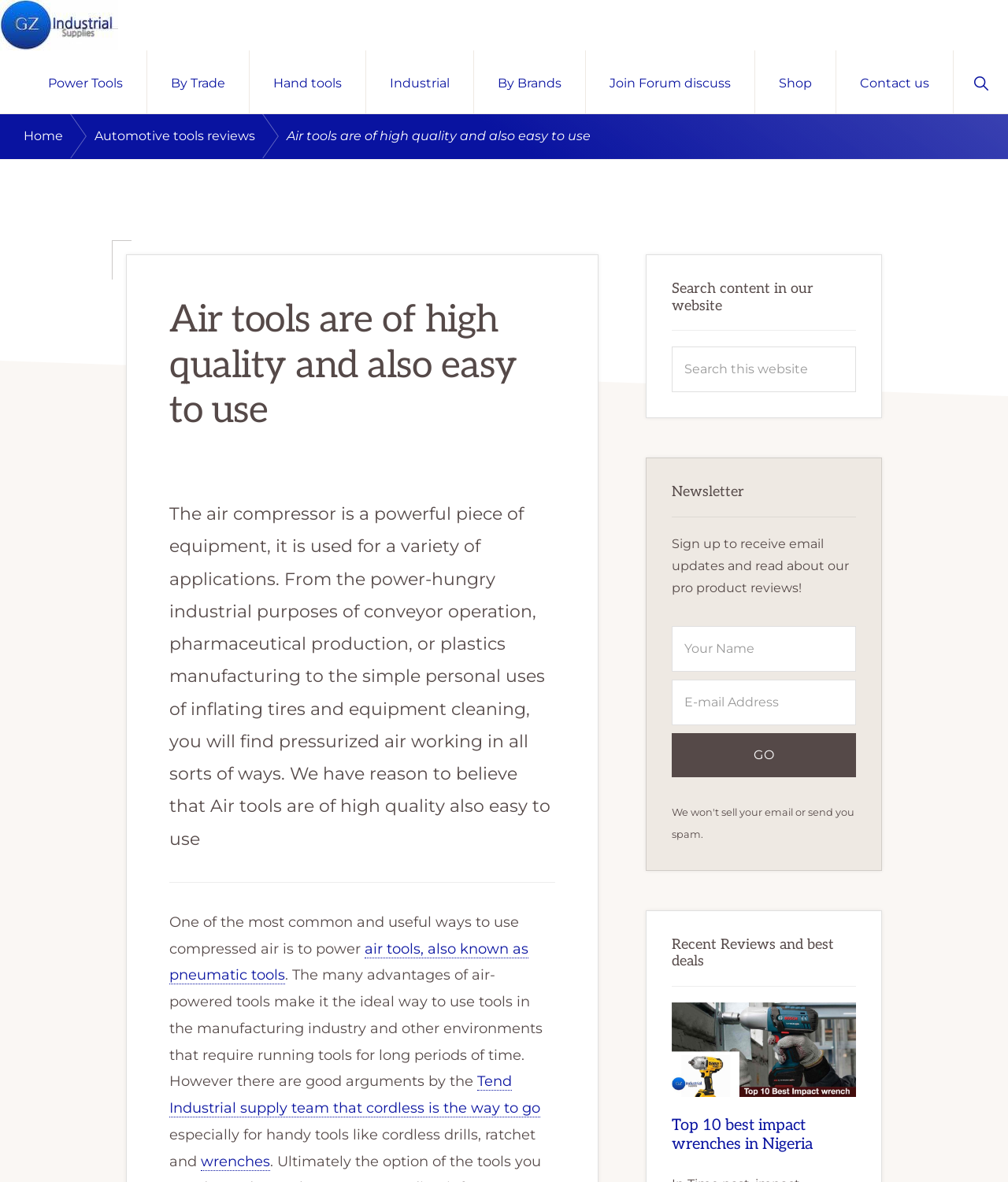Please provide the main heading of the webpage content.

Air tools are of high quality and also easy to use